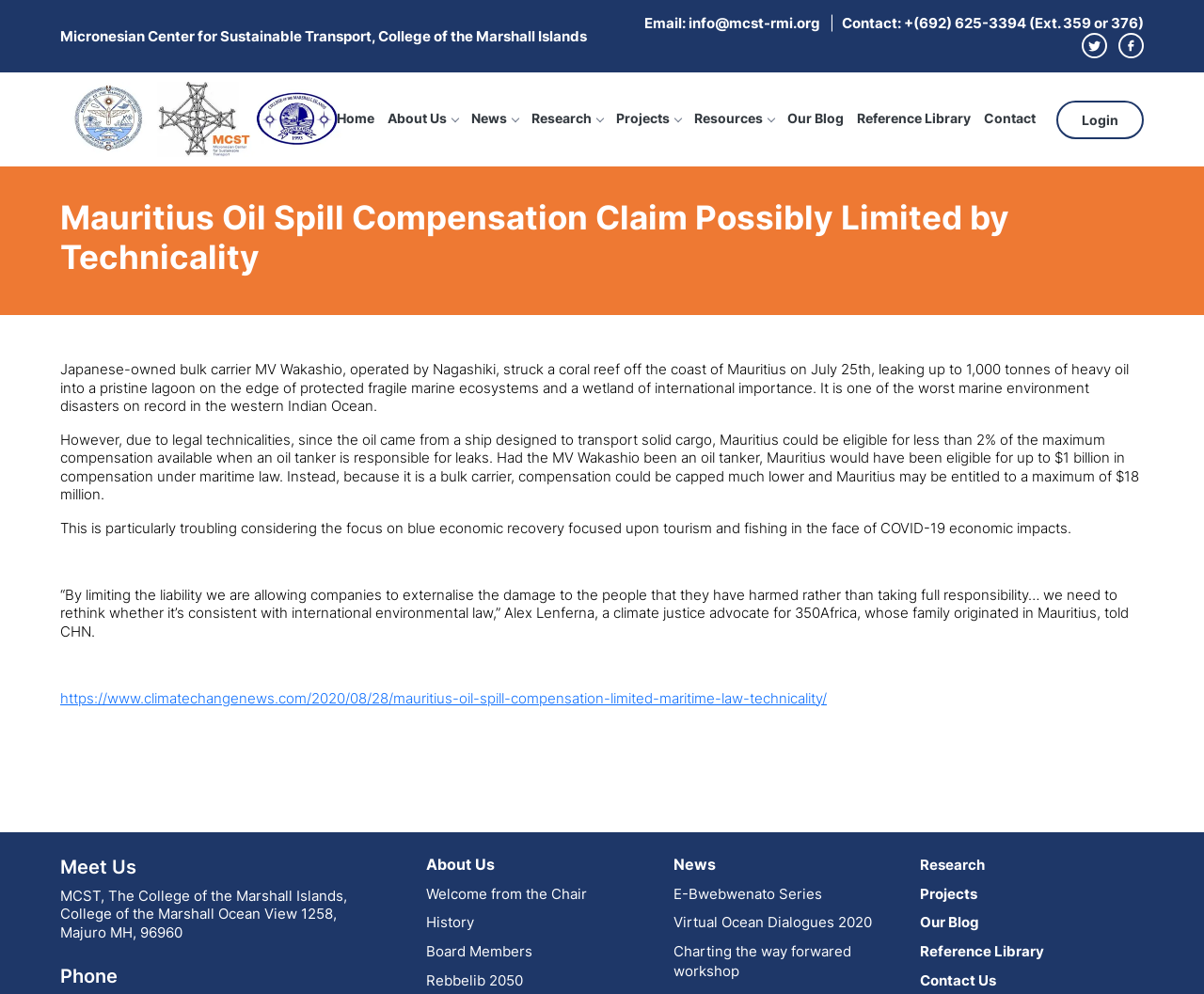Look at the image and answer the question in detail:
What is the phone number of the center?

I found the answer by looking at the link element with the content '+692 625-3394 (Ext. 359 or 376)' which is located next to the static text element with the content 'Contact:'.